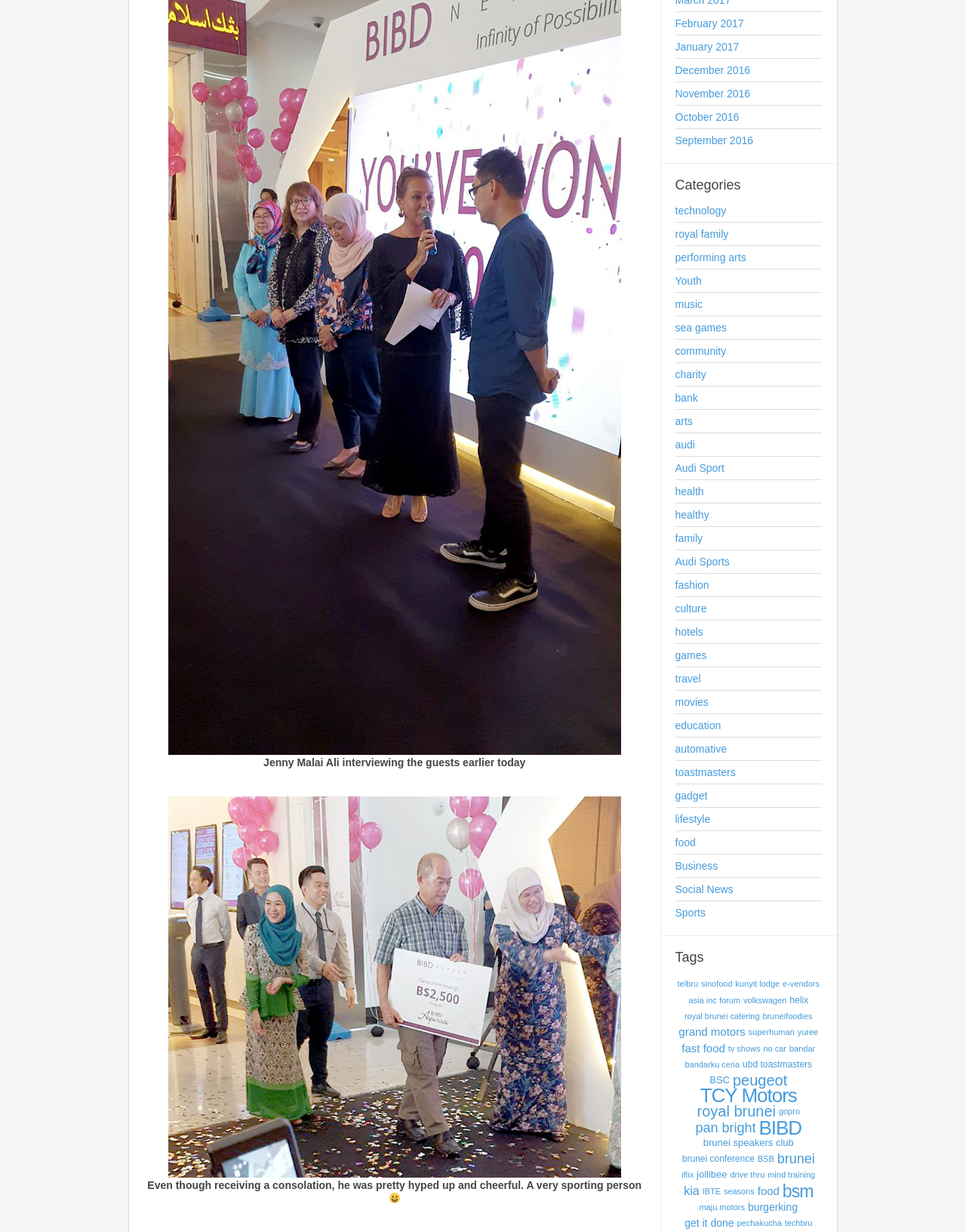Please examine the image and provide a detailed answer to the question: What is the name of the event mentioned in the link with ID 551?

The link element with ID 551 has a corresponding text 'asia inc forum', which suggests that it is the name of an event or a conference.